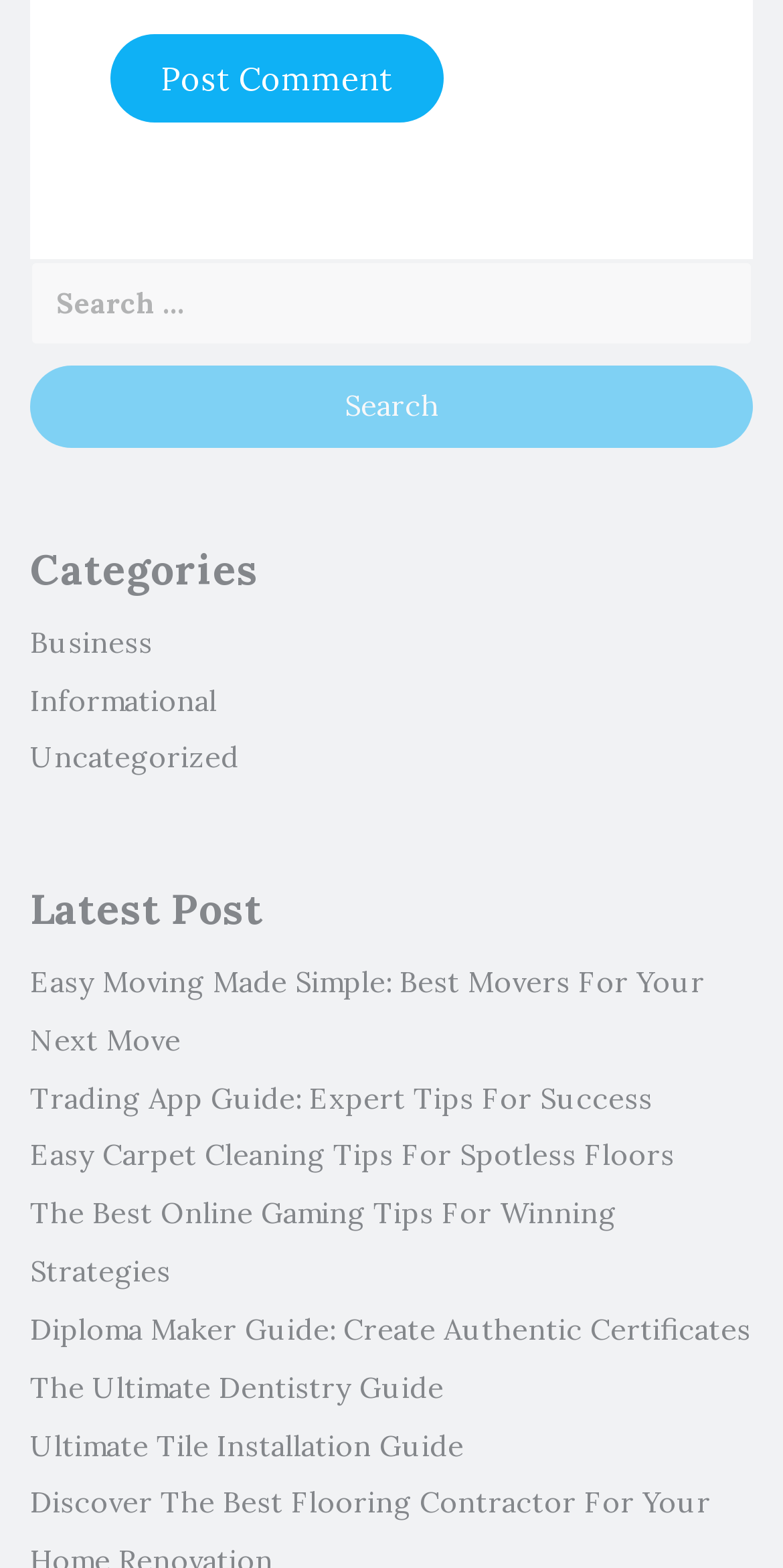What is the purpose of the search box?
We need a detailed and exhaustive answer to the question. Please elaborate.

I found a search box with a button labeled 'Search', which suggests that the purpose of the search box is to search the website for specific content.